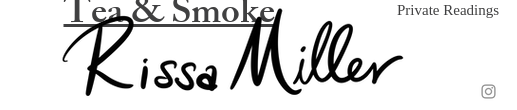Refer to the image and offer a detailed explanation in response to the question: What type of sessions or consultations is Rissa Miller offering?

The phrase 'Private Readings' to the right of the name suggests that Rissa Miller is offering personalized sessions or consultations, hinting at a special offering for clients.